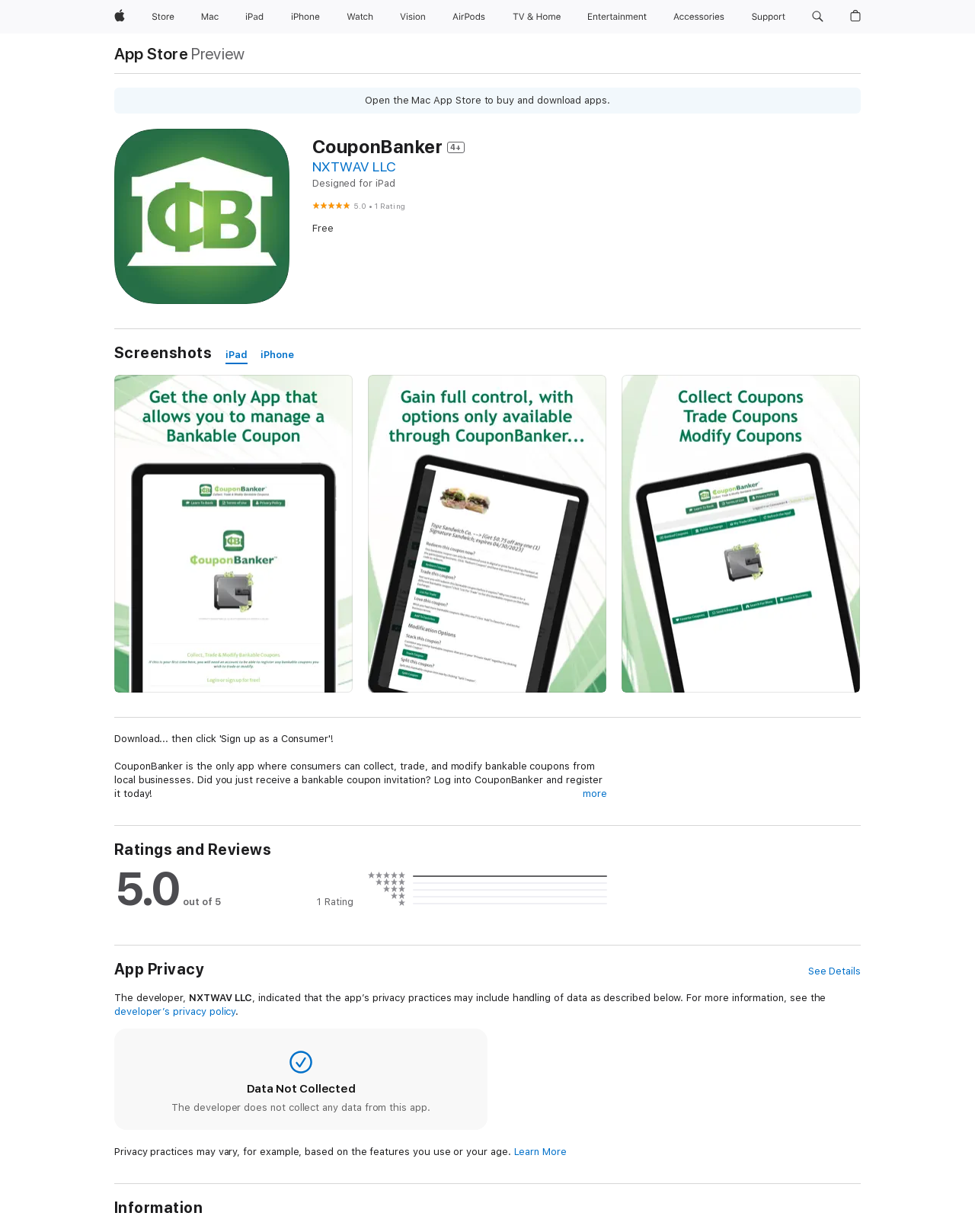Please answer the following question using a single word or phrase: 
What is the developer of the CouponBanker app?

NXTWAV LLC